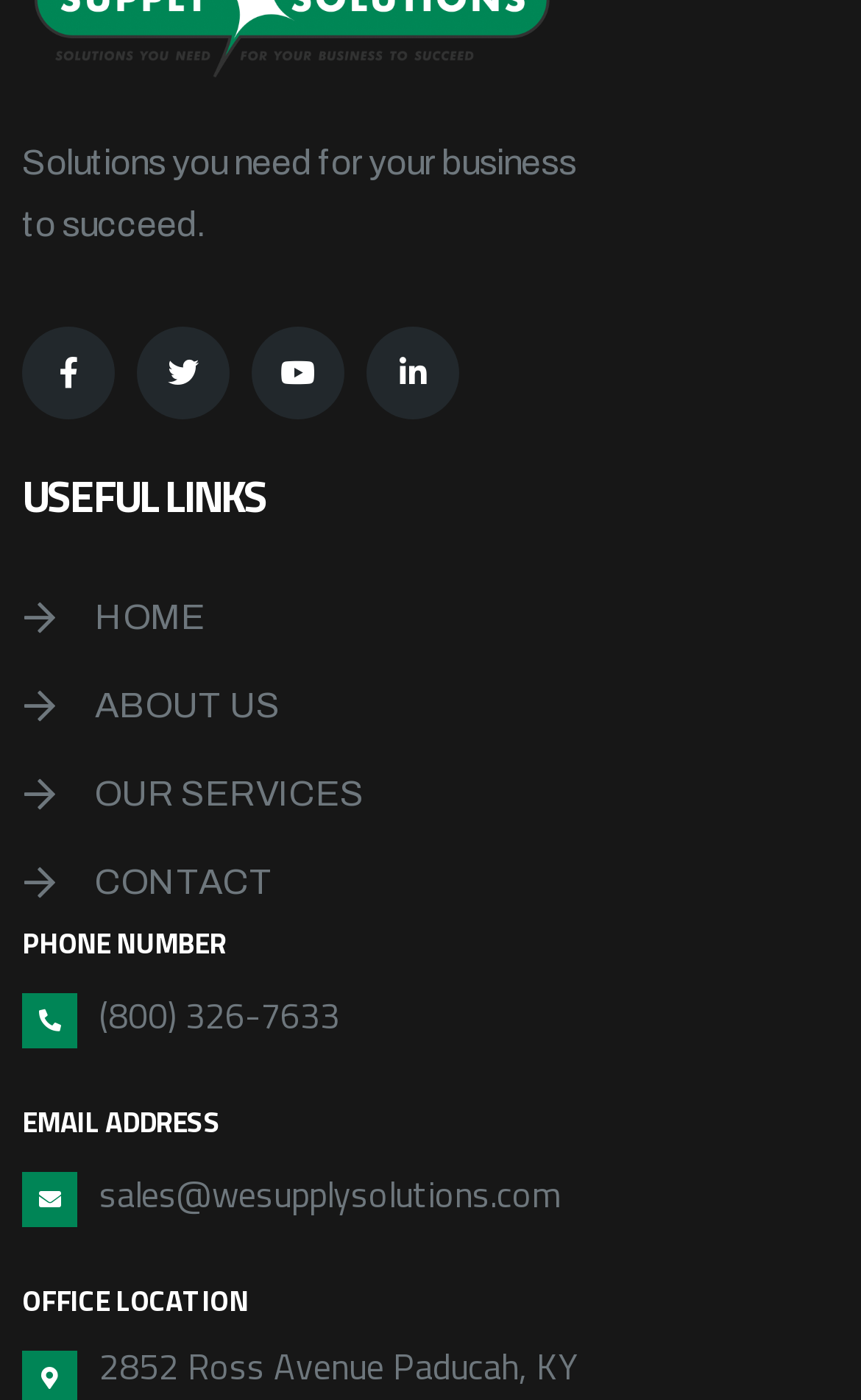Please reply to the following question using a single word or phrase: 
What is the company's office location?

2852 Ross Avenue Paducah, KY